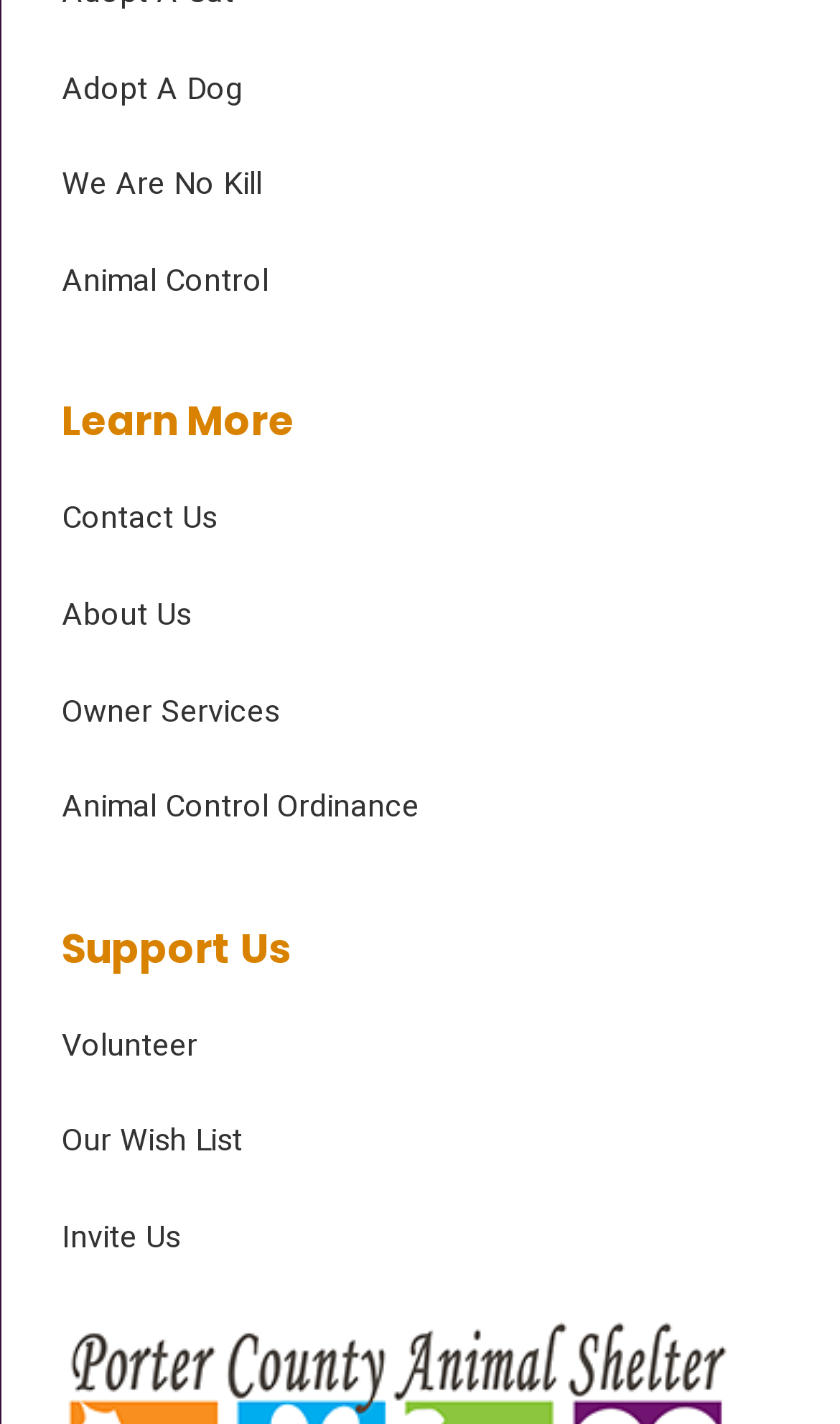Please identify the bounding box coordinates of the area I need to click to accomplish the following instruction: "Contact us".

[0.074, 0.349, 0.258, 0.38]